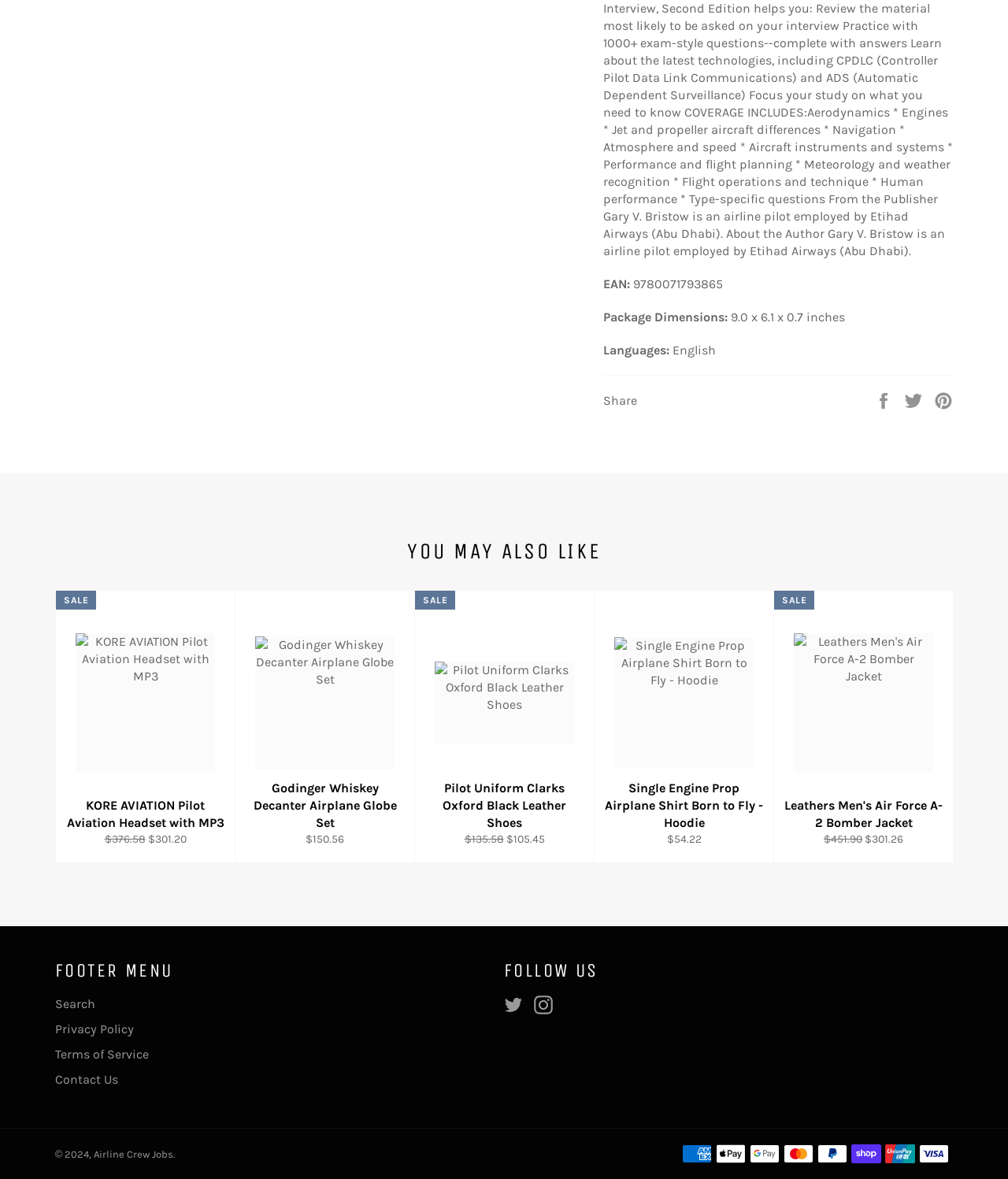Identify the bounding box of the UI element described as follows: "Contact Us". Provide the coordinates as four float numbers in the range of 0 to 1 [left, top, right, bottom].

[0.055, 0.909, 0.117, 0.922]